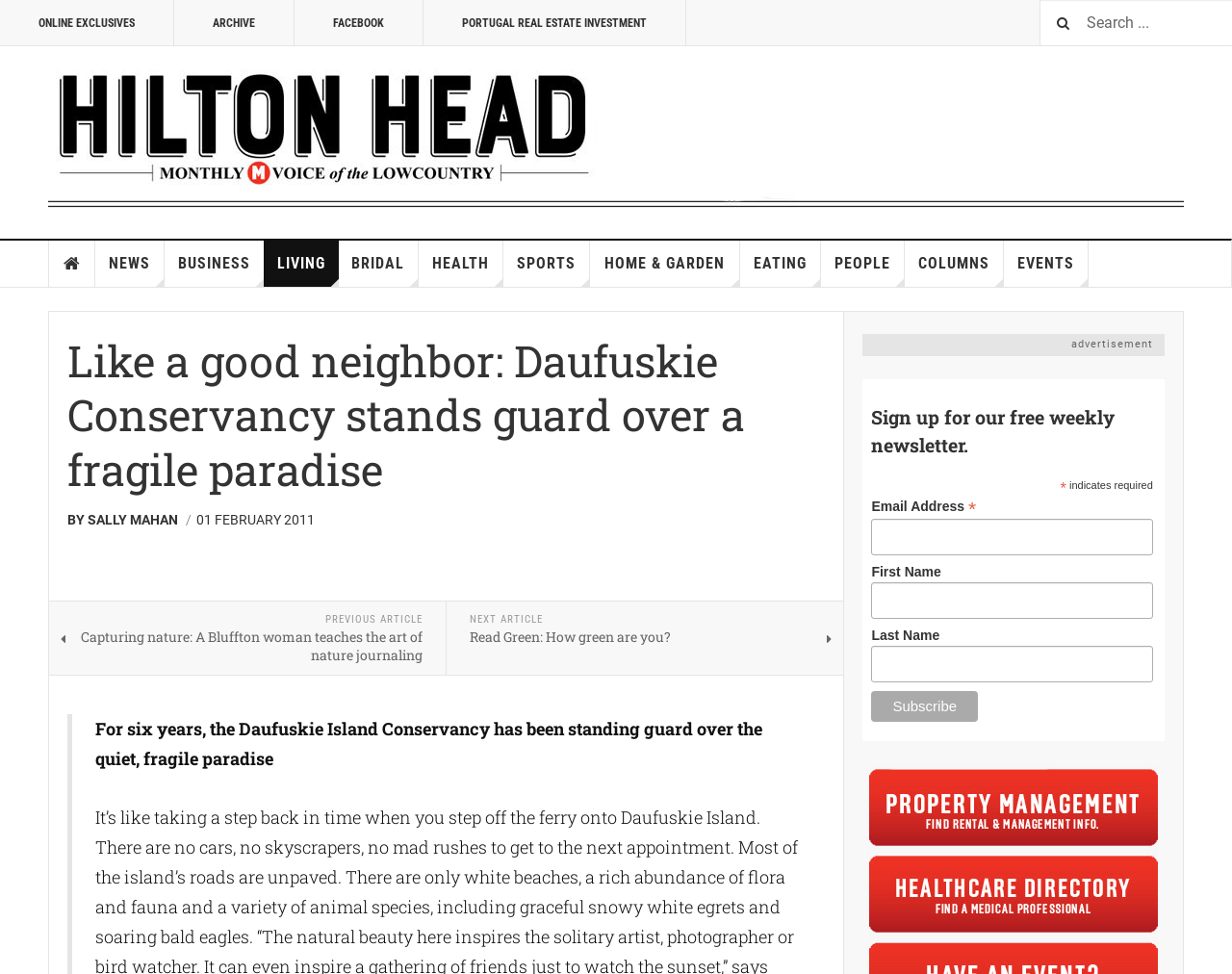Please locate the UI element described by "Online Exclusives" and provide its bounding box coordinates.

[0.0, 0.0, 0.141, 0.047]